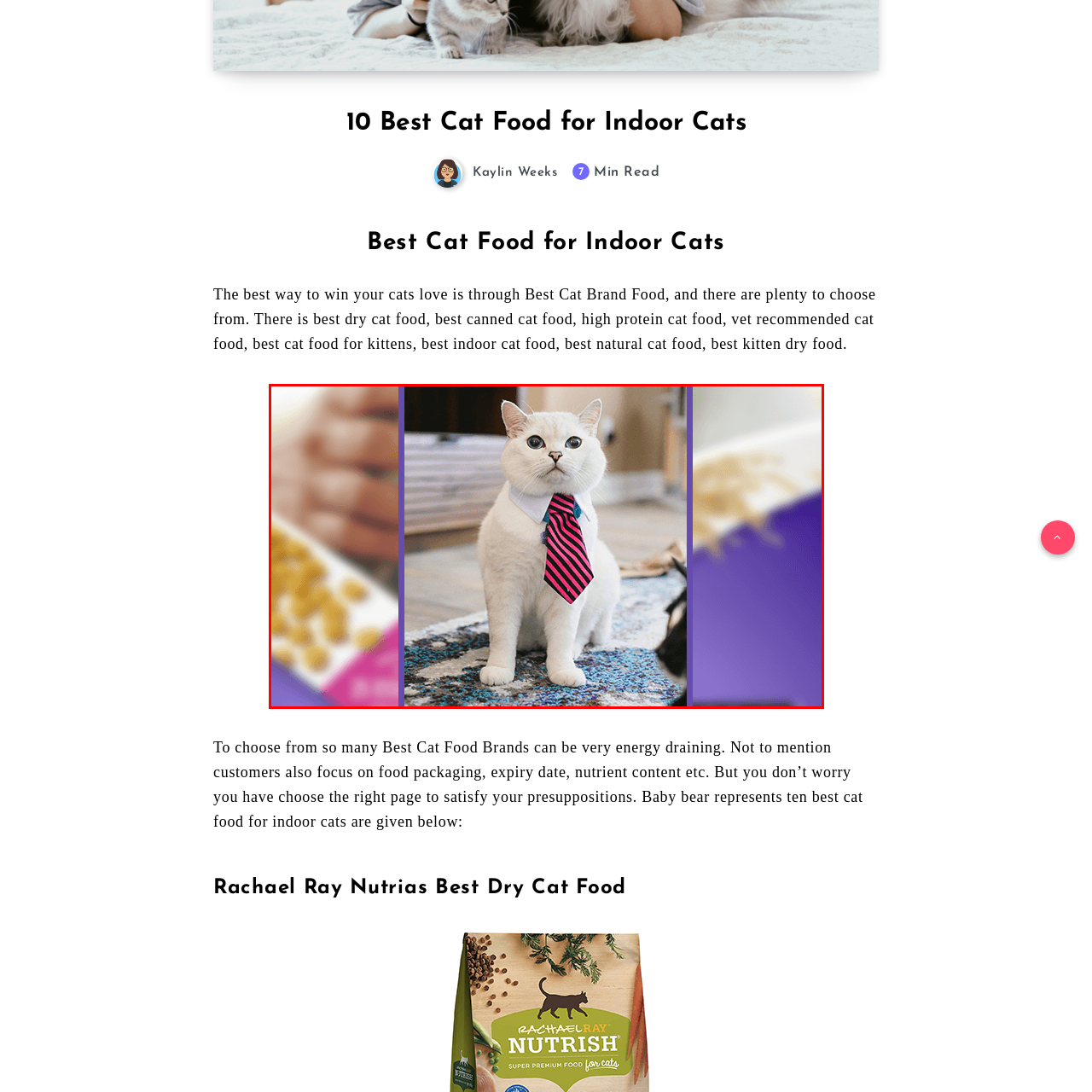Explain in detail what is happening in the image enclosed by the red border.

In this charming image of a domestic cat, a white feline with bright blue eyes is dressed in a stylish outfit that includes a light blue collared shirt and a bold pink striped tie. The cat is seated upright on a textured blue and grey rug, exuding a confident and playful demeanor. The background features a glimpse of a home environment, adding to the cozy setting. This endearing portrayal of a well-dressed cat captures the whimsical spirit of our furry companions and is likely part of an article discussing the best cat food for indoor cats, emphasizing the joy and character that these pets bring to our lives.